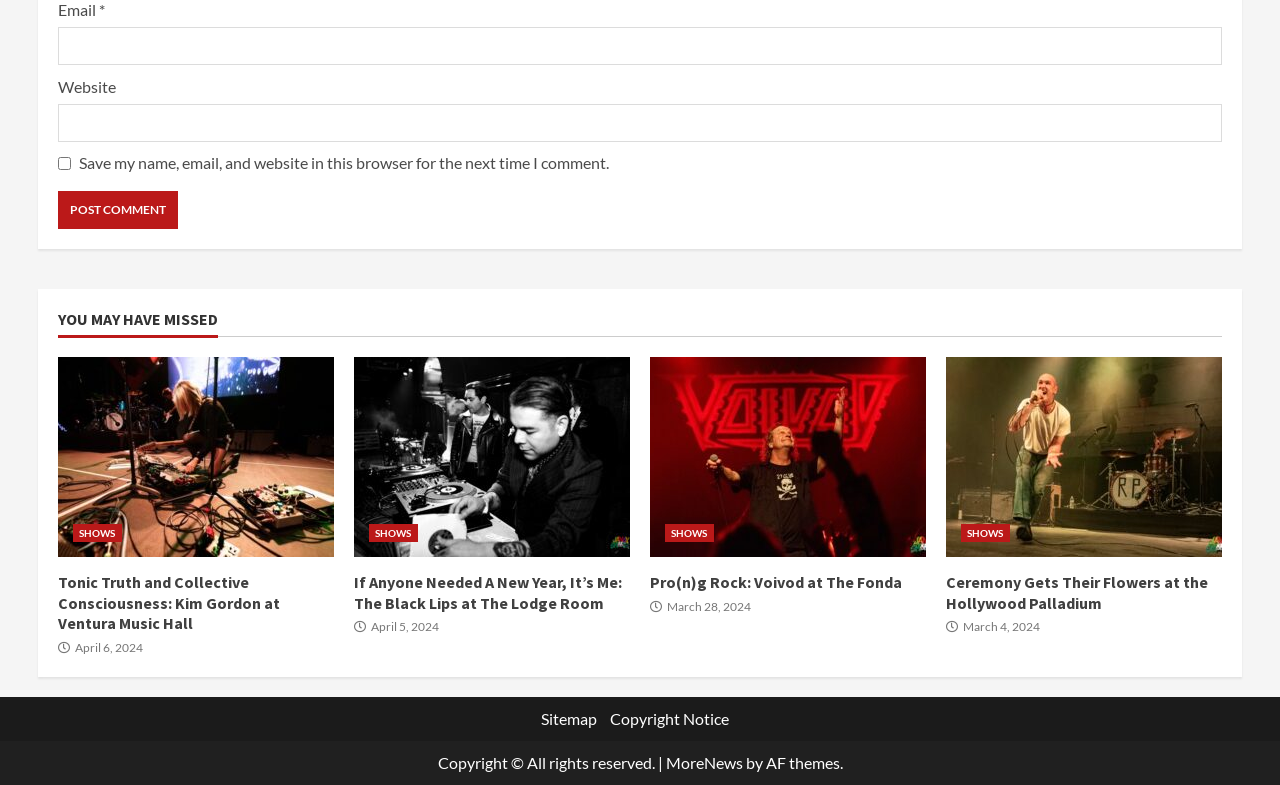What is the purpose of the textbox at the top?
Look at the image and provide a detailed response to the question.

The textbox at the top is labeled 'Email *' and has a description 'email-notes', indicating that it is a required field for email input, likely for commenting or subscribing purposes.